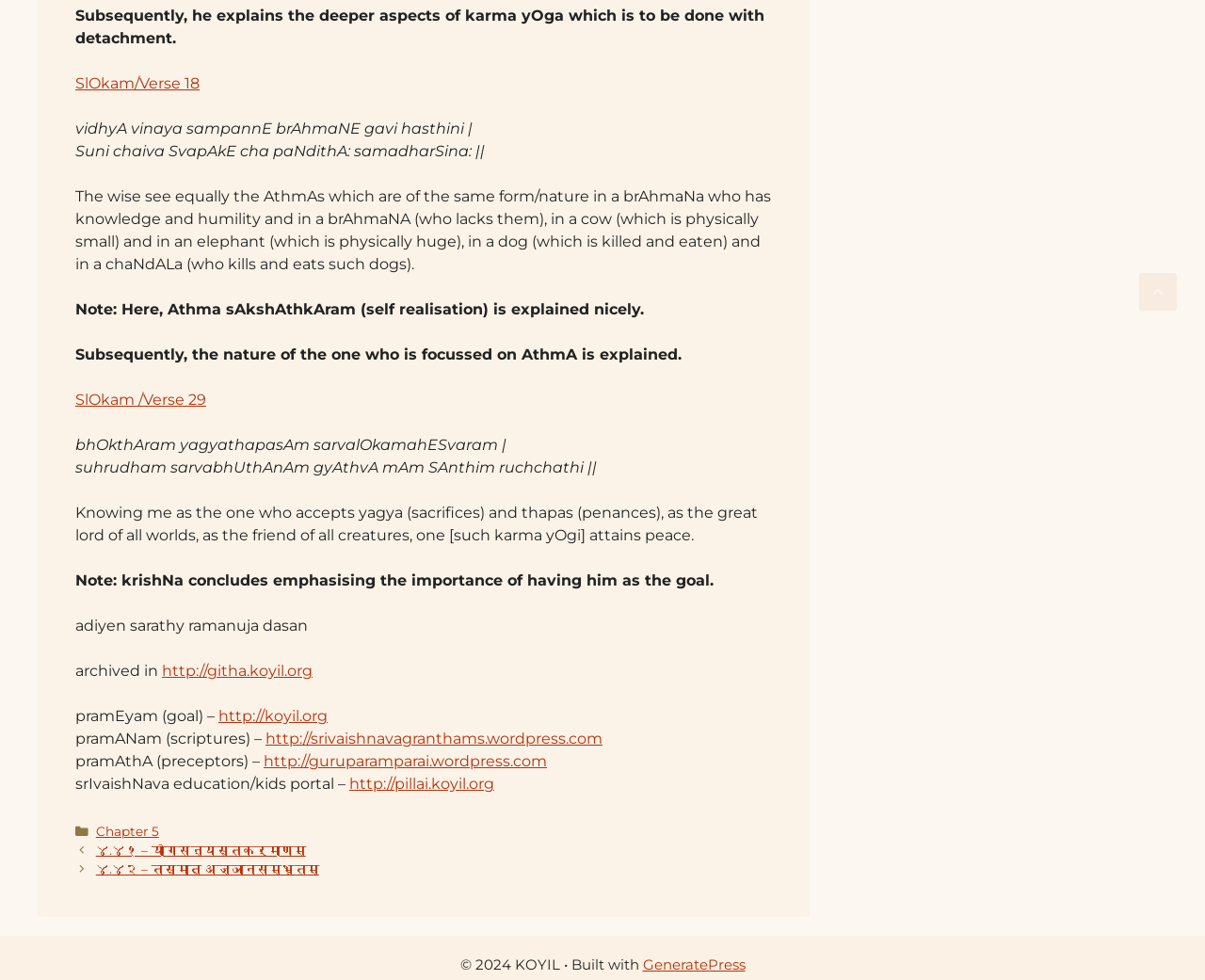Answer the question below with a single word or a brief phrase: 
What is the website about?

srIvaishNava education